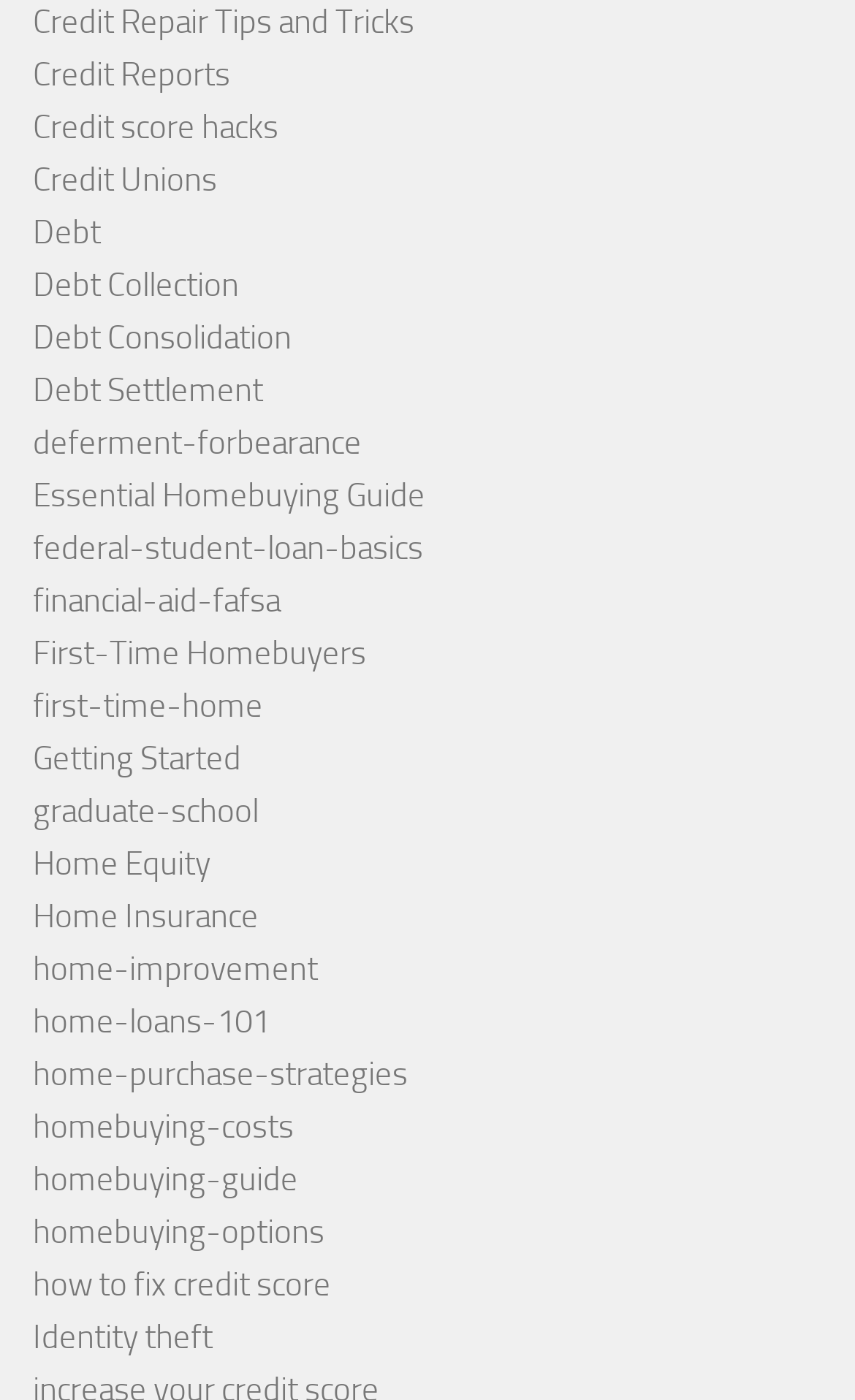Carefully examine the image and provide an in-depth answer to the question: What is the topic of the second link on the webpage?

By looking at the bounding box coordinates, I found that the second link on the webpage has a y1 coordinate of 0.039, which indicates that it is located near the top of the webpage. The text of this link is 'Credit Reports'.